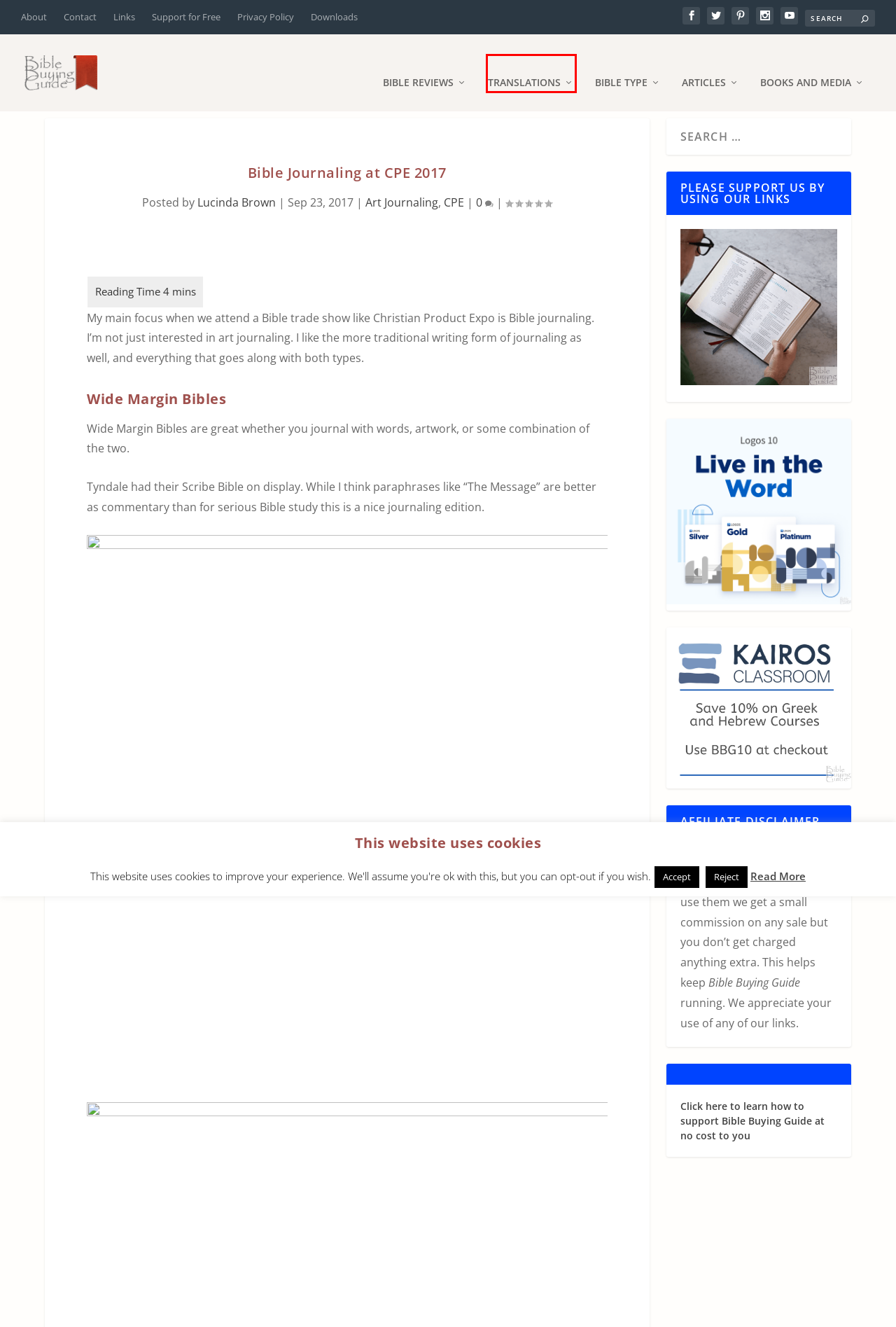You have a screenshot of a webpage with a red bounding box around an element. Identify the webpage description that best fits the new page that appears after clicking the selected element in the red bounding box. Here are the candidates:
A. Bible Type Archives - Bible Buying Guide
B. Kairos Classroom
C. Downloads - Bible Buying Guide
D. Bibles by Translation Archives - Bible Buying Guide
E. Links
F. Lucinda Brown, Author at Bible Buying Guide
G. Privacy Policy - Bible Buying Guide
H. Bible Buying Guide - Reviews of Bibles and related materials

D